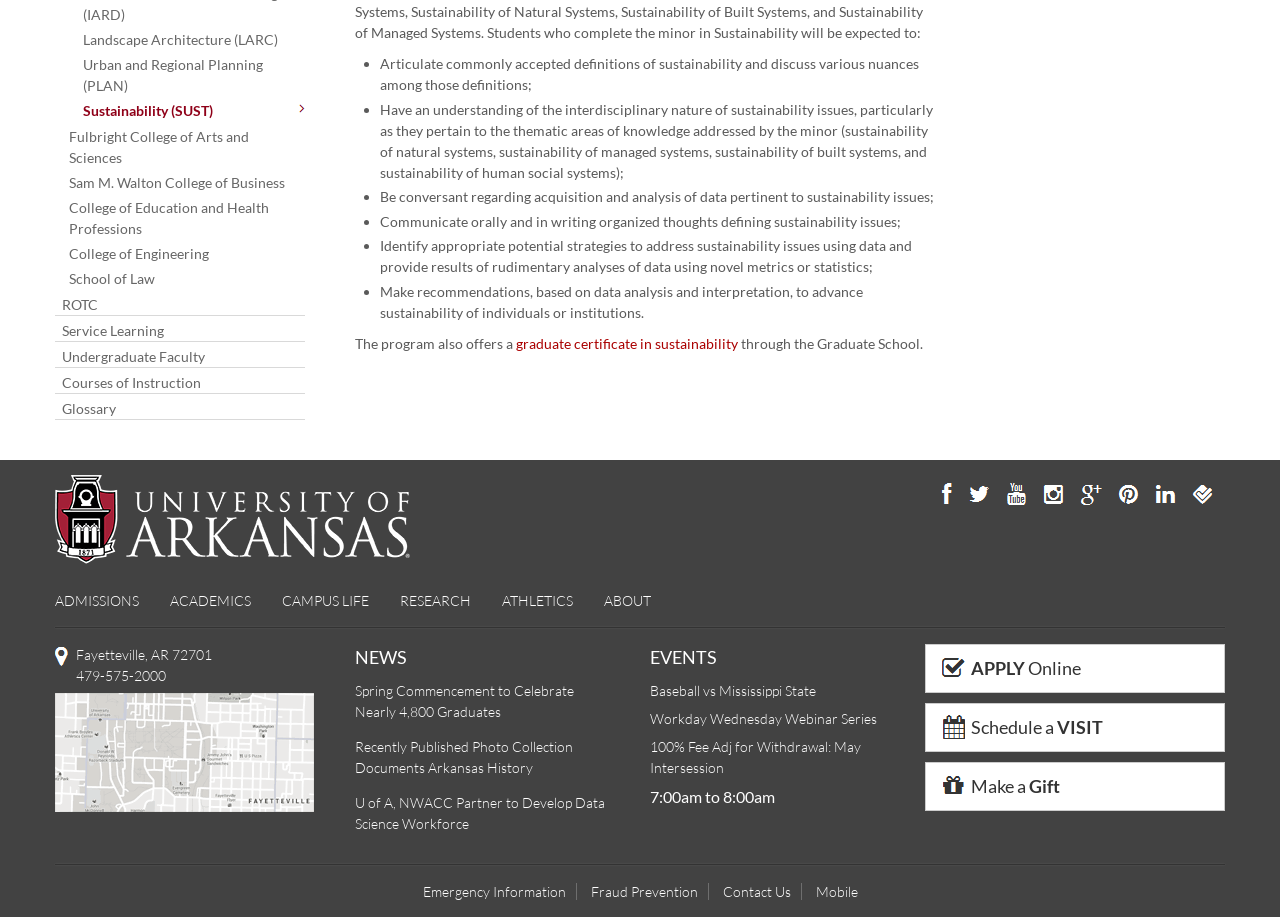Based on the element description, predict the bounding box coordinates (top-left x, top-left y, bottom-right x, bottom-right y) for the UI element in the screenshot: Terms of Use

None